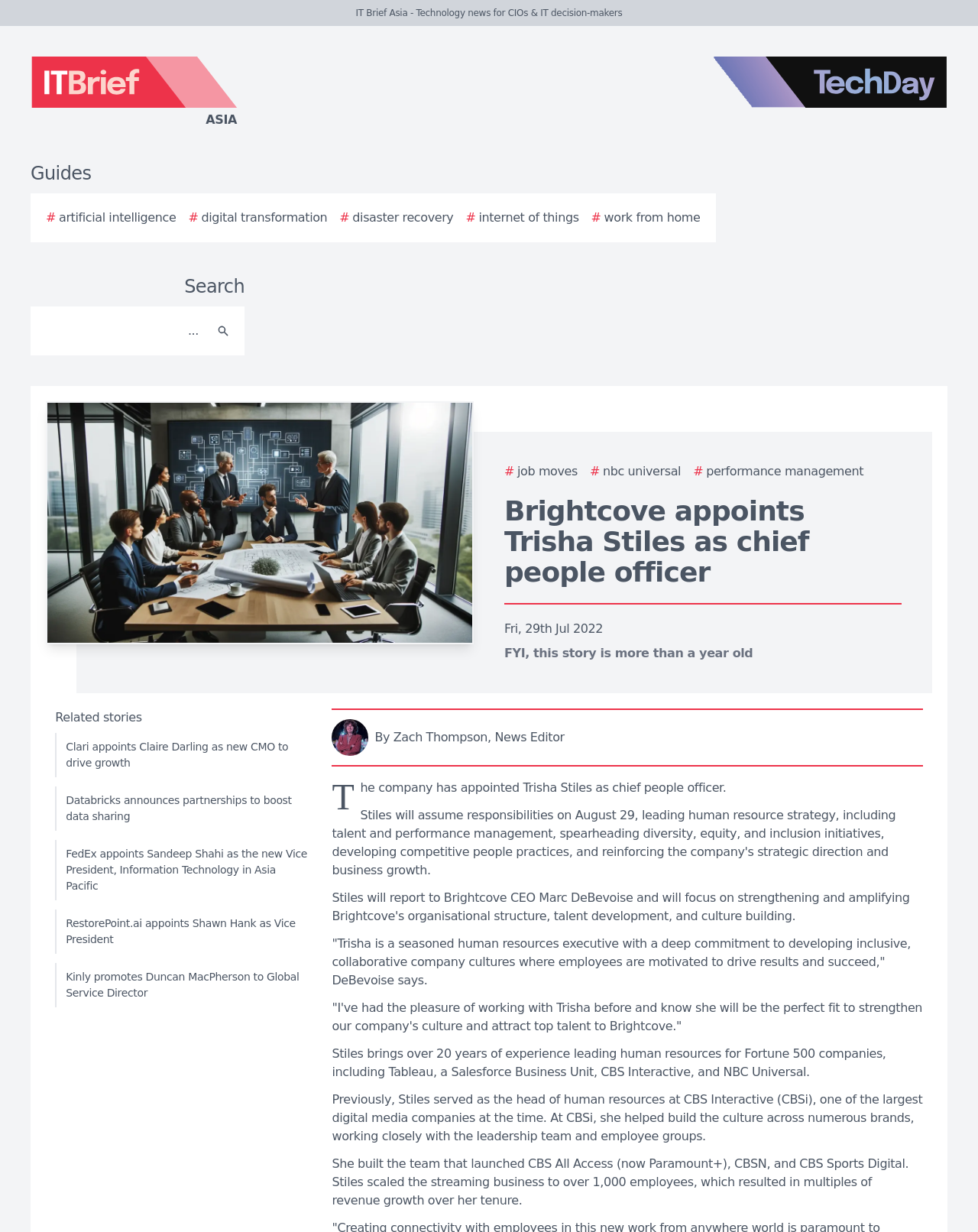Please specify the coordinates of the bounding box for the element that should be clicked to carry out this instruction: "View related story about Clari appointing Claire Darling as new CMO". The coordinates must be four float numbers between 0 and 1, formatted as [left, top, right, bottom].

[0.056, 0.595, 0.314, 0.631]